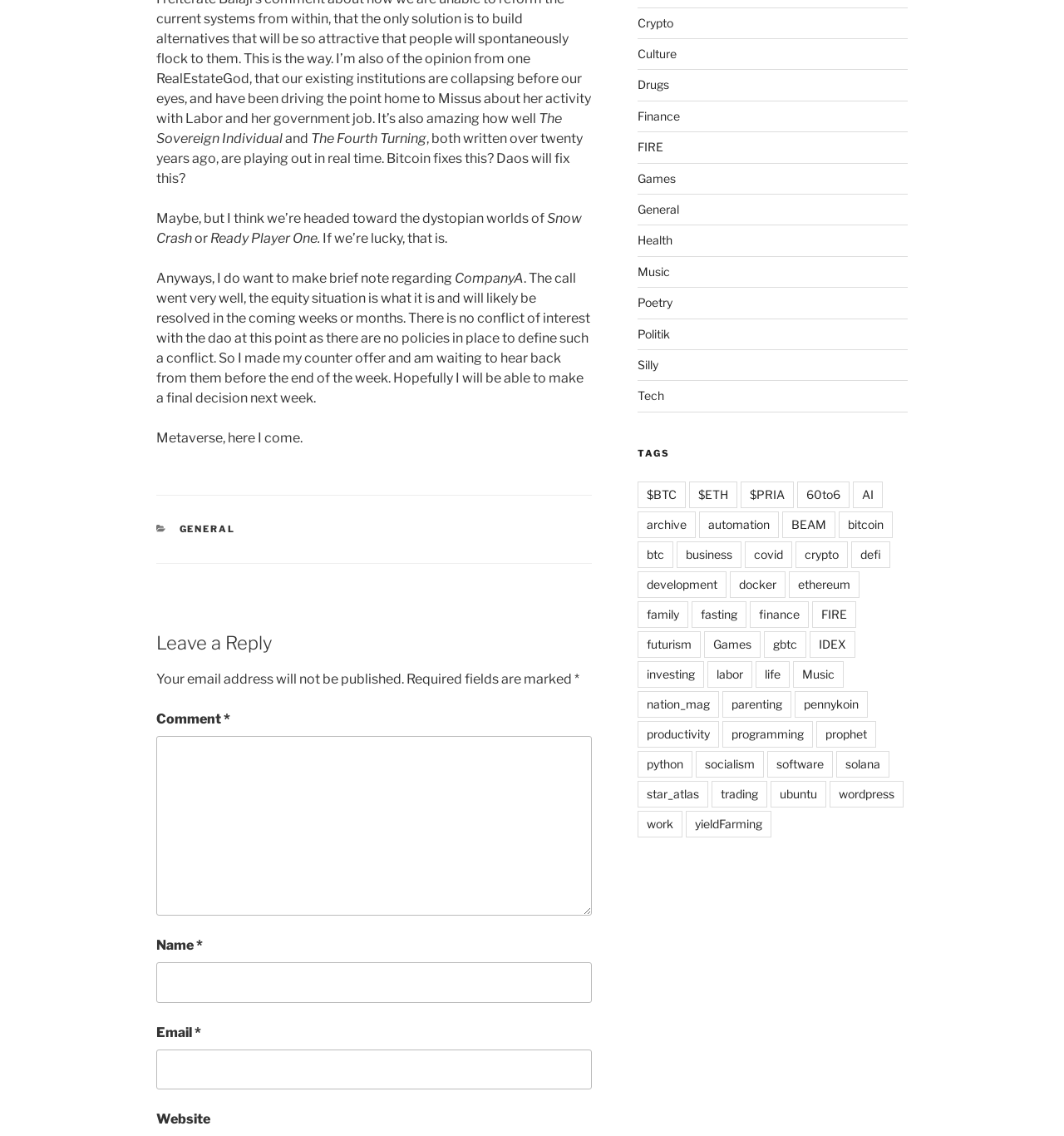Please locate the clickable area by providing the bounding box coordinates to follow this instruction: "Leave a comment".

[0.147, 0.626, 0.21, 0.64]